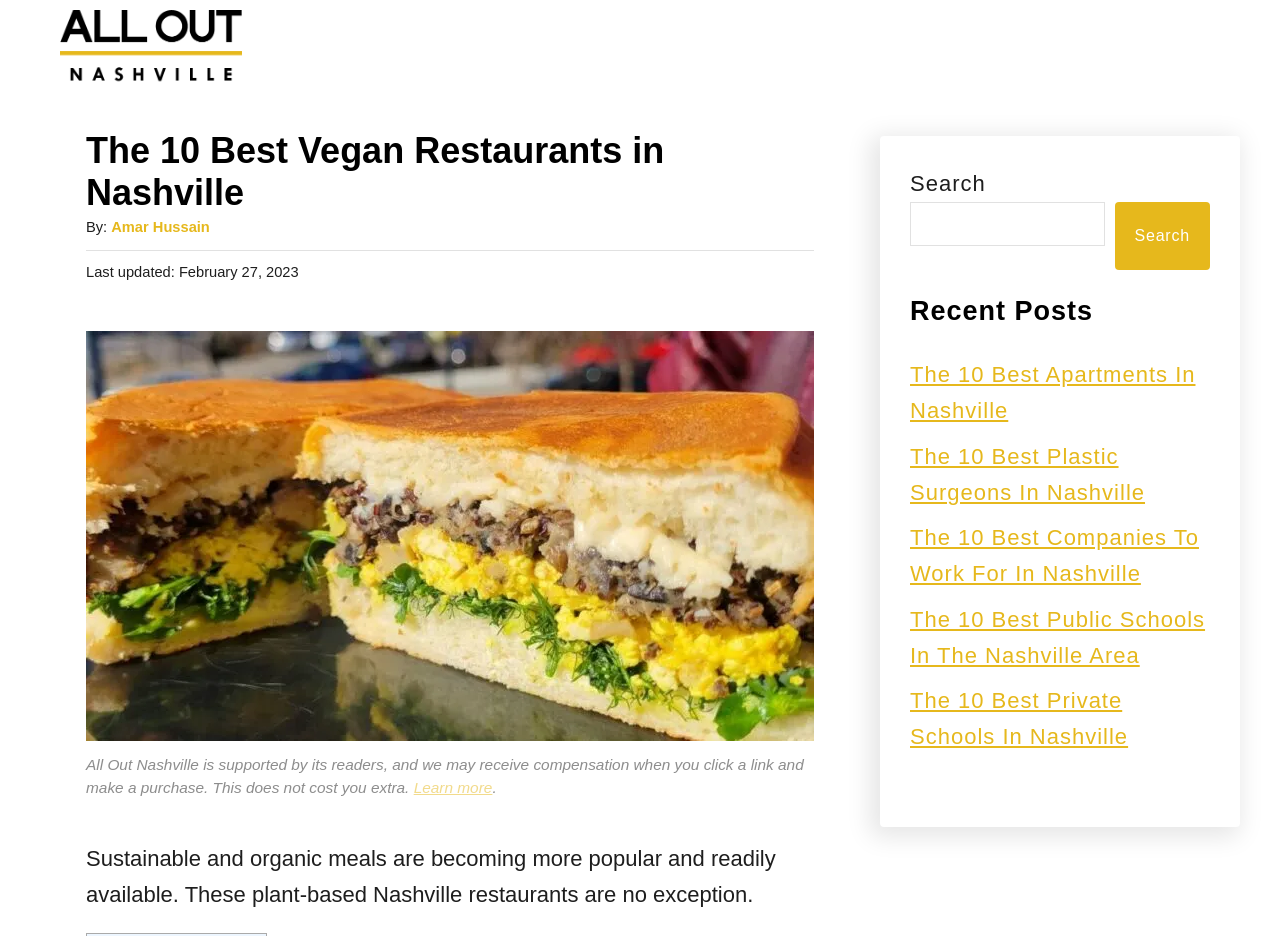Find the bounding box coordinates of the element to click in order to complete this instruction: "Read about the author". The bounding box coordinates must be four float numbers between 0 and 1, denoted as [left, top, right, bottom].

[0.087, 0.234, 0.164, 0.251]